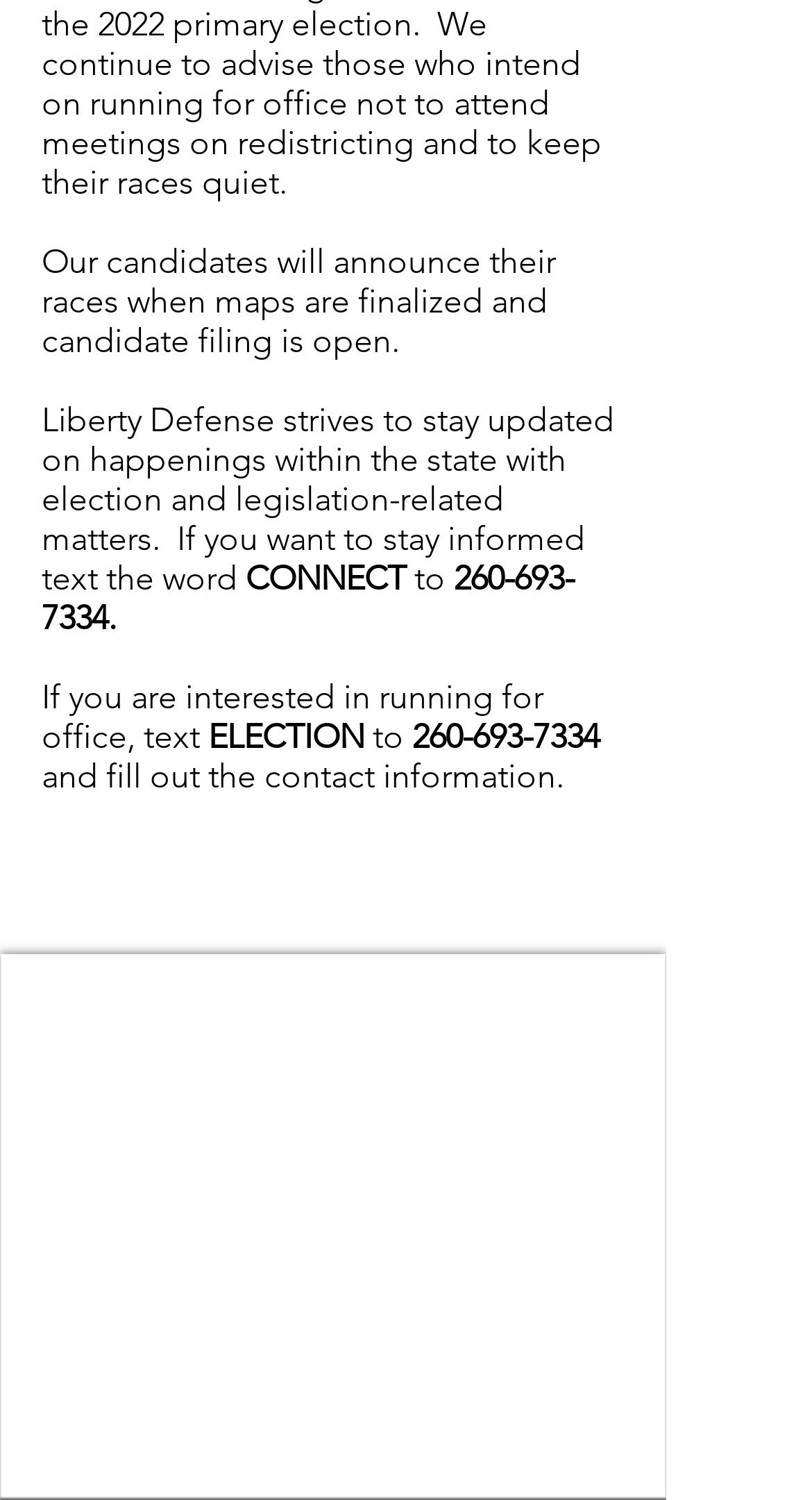What is the phone number to text for election information?
Please give a detailed and elaborate answer to the question based on the image.

The phone number is mentioned in the link element '260-693-7334' at coordinates [0.051, 0.372, 0.708, 0.425] and again at coordinates [0.508, 0.478, 0.738, 0.504].